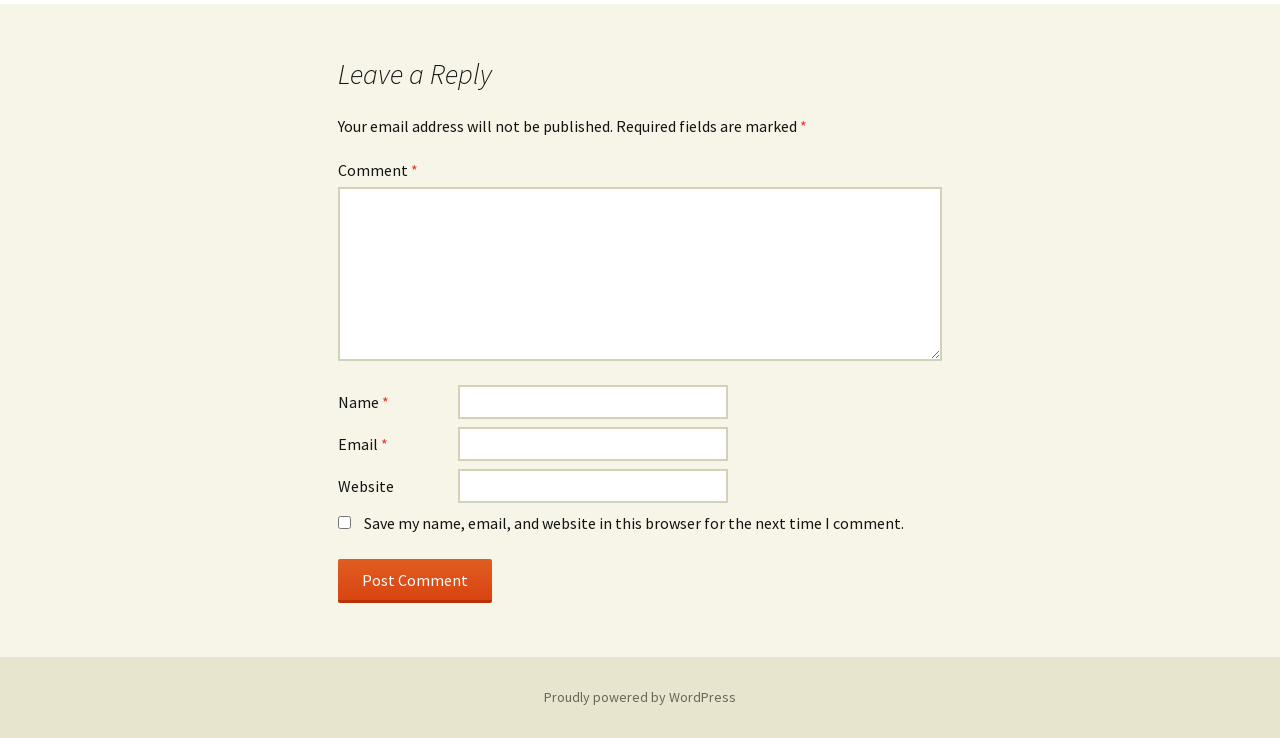What is the label of the button to submit a comment?
Using the image, respond with a single word or phrase.

Post Comment